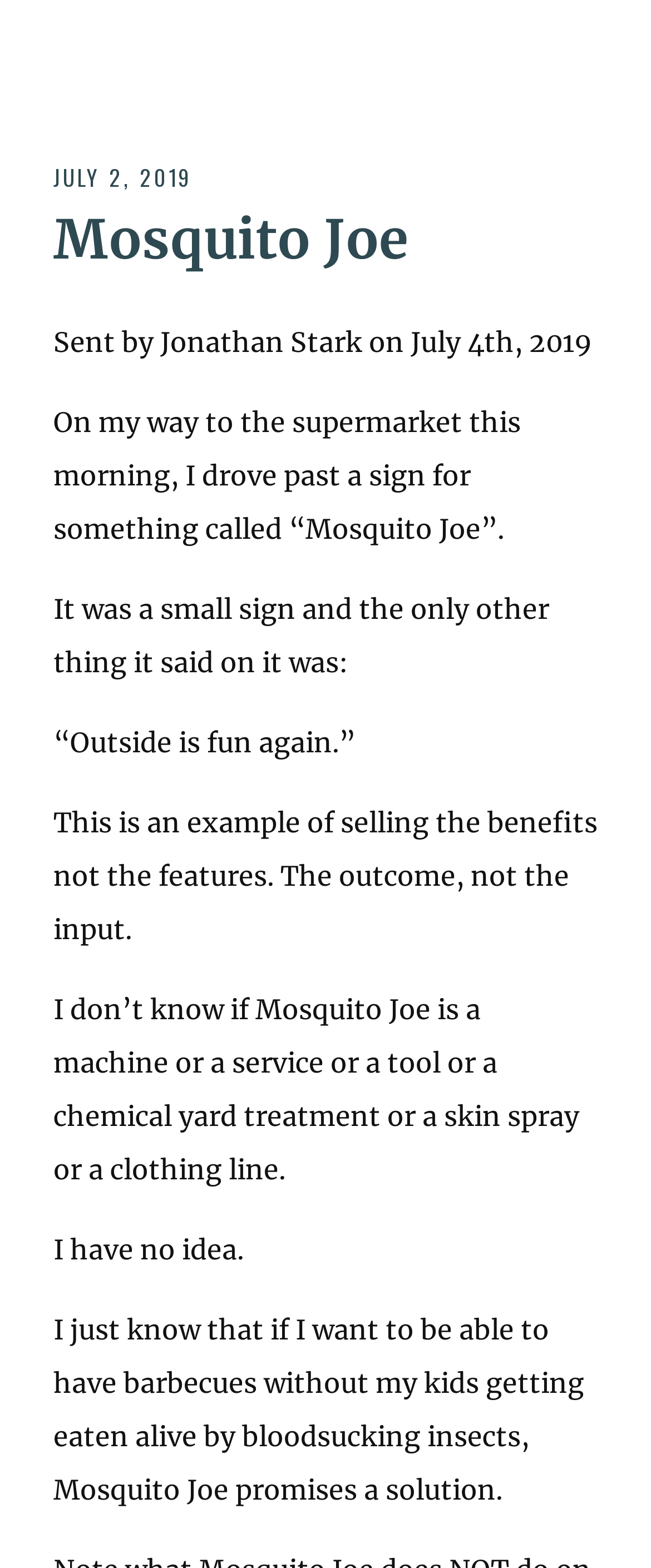What is the name of the company mentioned in the newsletter?
Using the image, provide a concise answer in one word or a short phrase.

Mosquito Joe